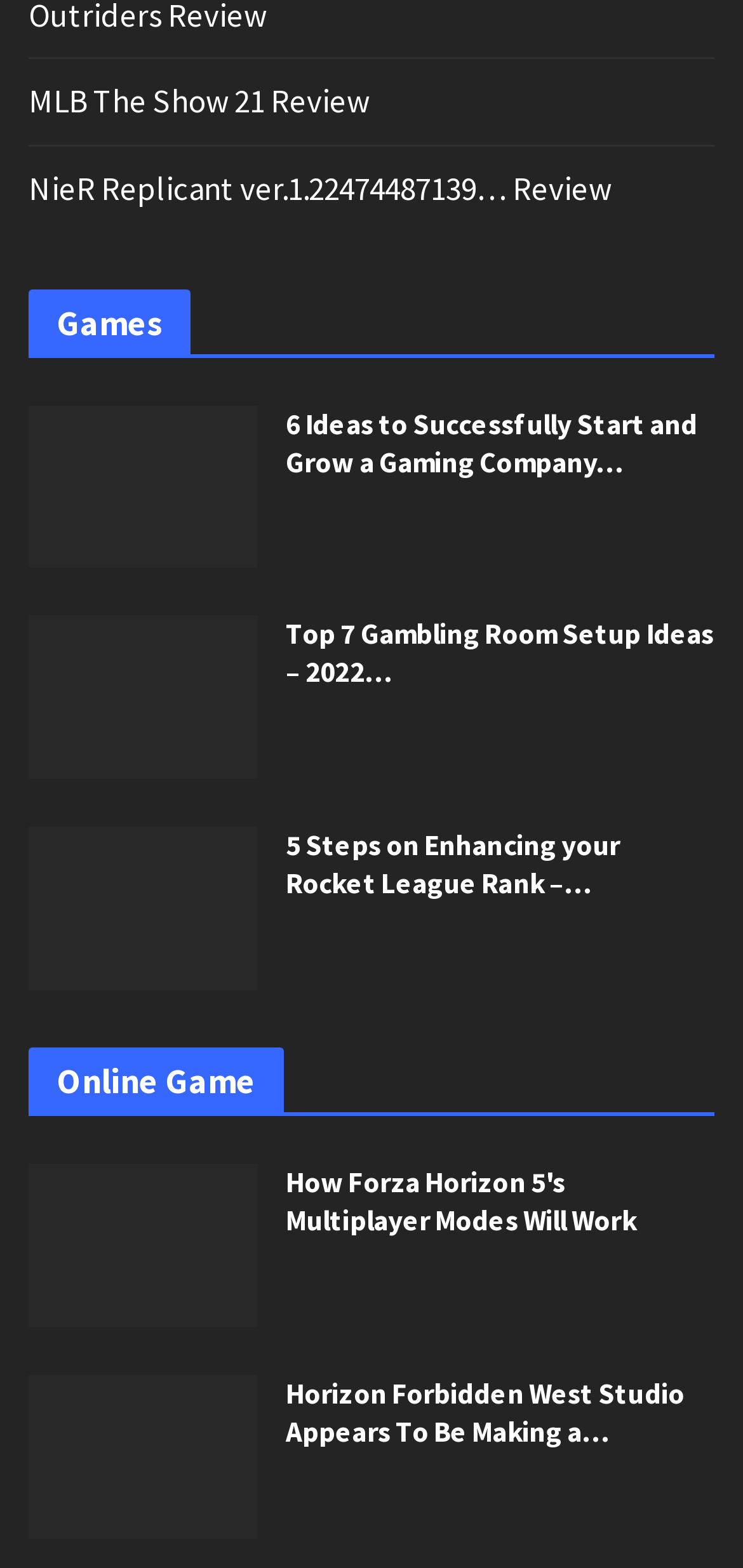Please identify the bounding box coordinates of the element's region that I should click in order to complete the following instruction: "Read MLB The Show 21 Review". The bounding box coordinates consist of four float numbers between 0 and 1, i.e., [left, top, right, bottom].

[0.038, 0.047, 0.497, 0.084]